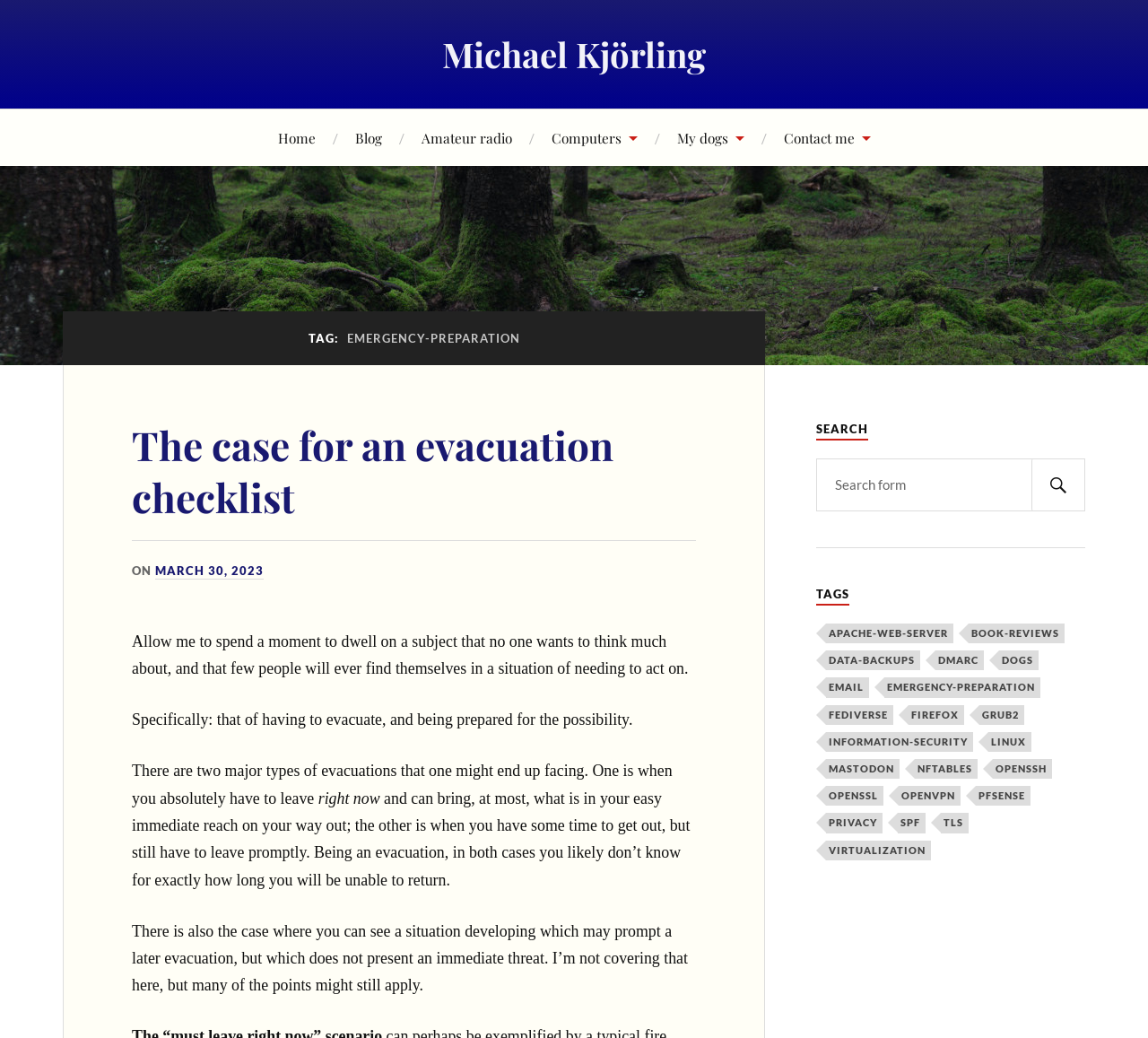Identify the coordinates of the bounding box for the element described below: "parent_node: SEARCH name="s" placeholder="Search form"". Return the coordinates as four float numbers between 0 and 1: [left, top, right, bottom].

[0.711, 0.442, 0.945, 0.493]